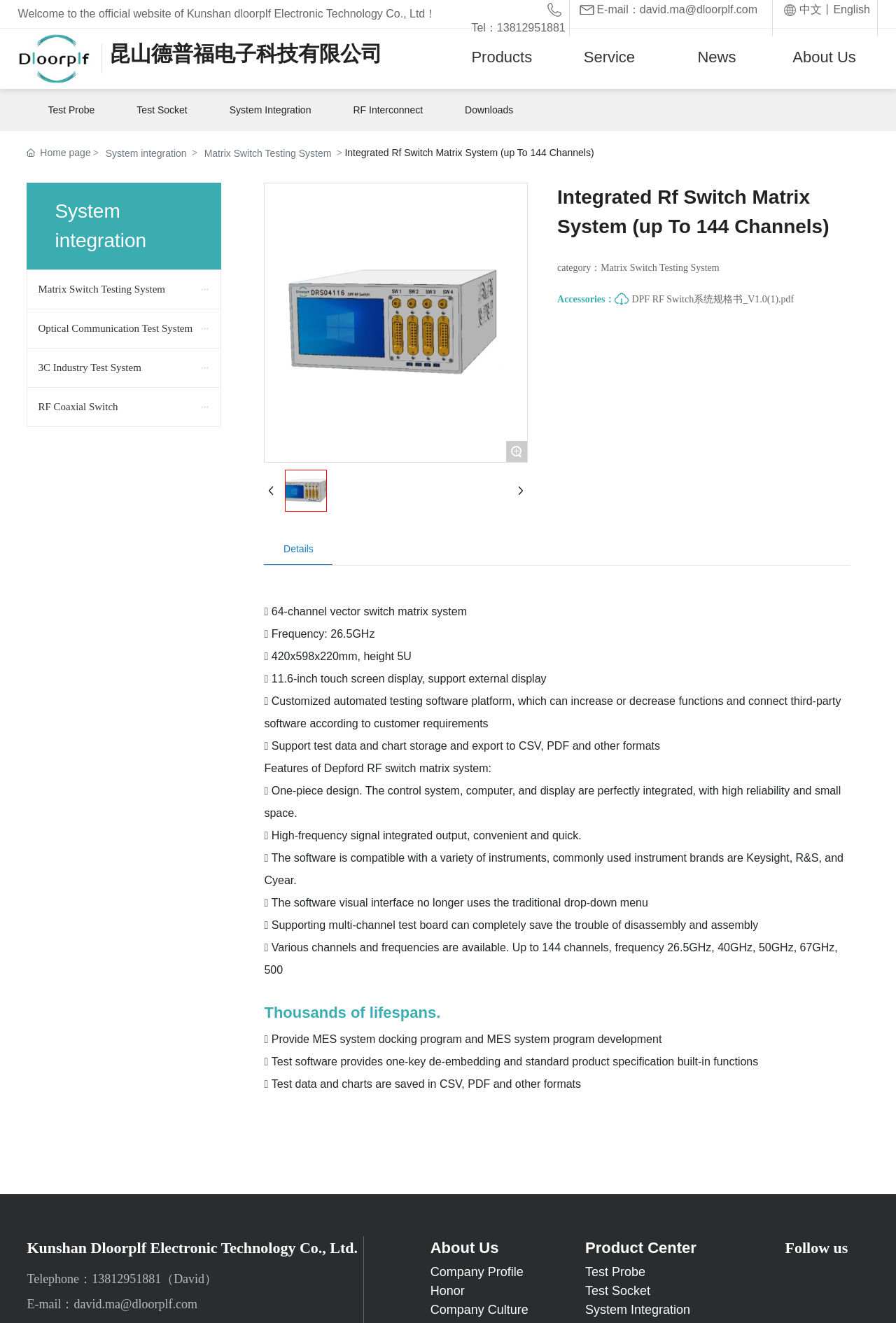From the image, can you give a detailed response to the question below:
What is the contact email?

The contact email can be found at the bottom of the webpage, where it says 'E-mail：david.ma@dloorplf.com'.